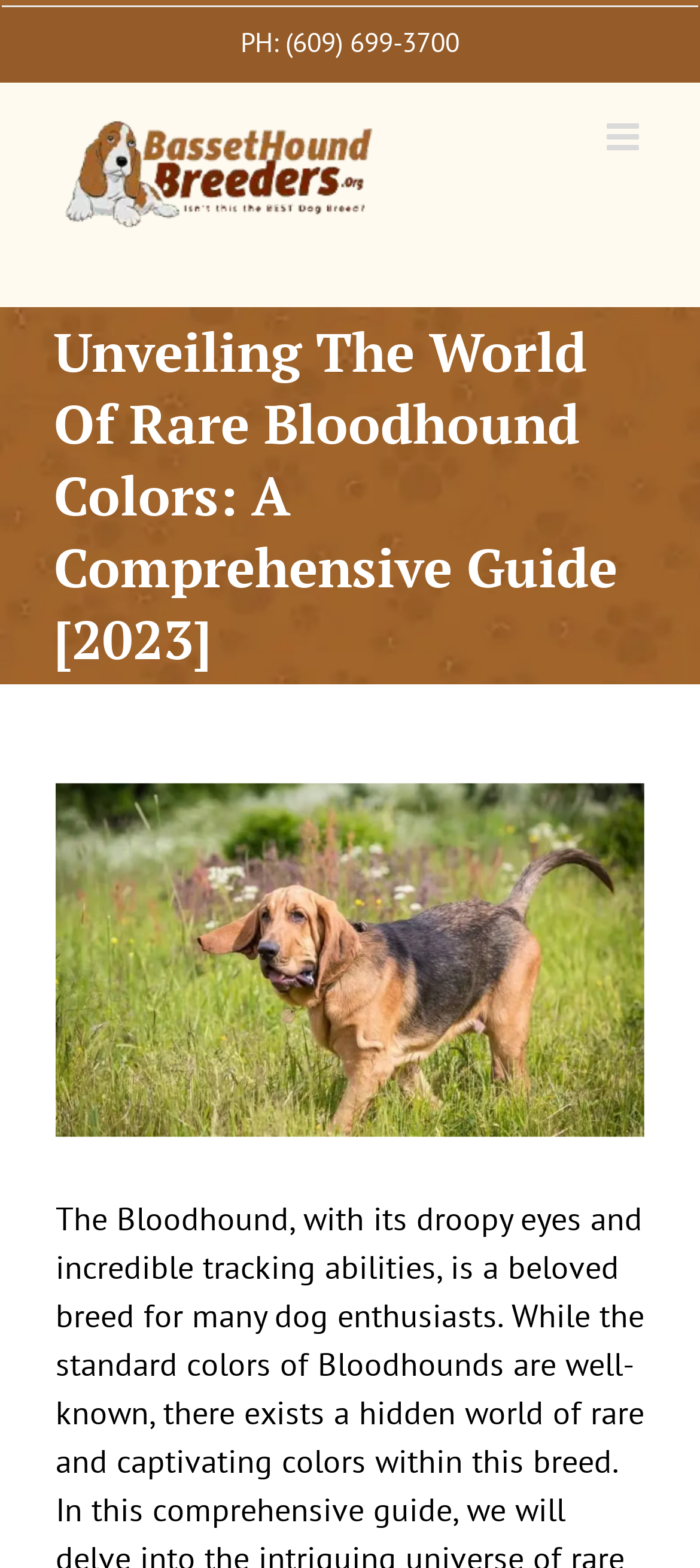Extract the primary headline from the webpage and present its text.

Unveiling The World Of Rare Bloodhound Colors: A Comprehensive Guide [2023]